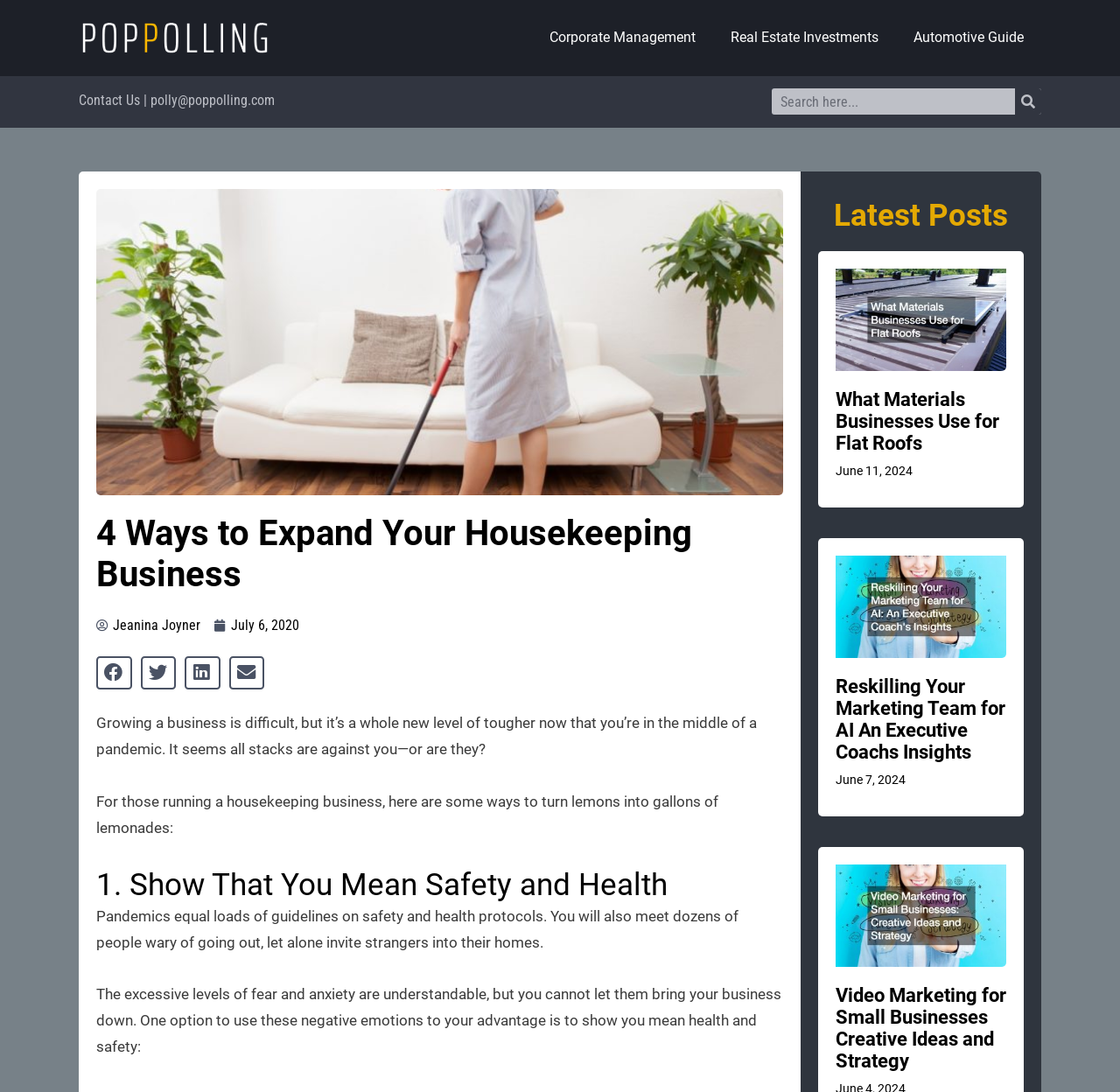Locate the bounding box coordinates of the element I should click to achieve the following instruction: "Read 4 Ways to Expand Your Housekeeping Business".

[0.086, 0.469, 0.699, 0.545]